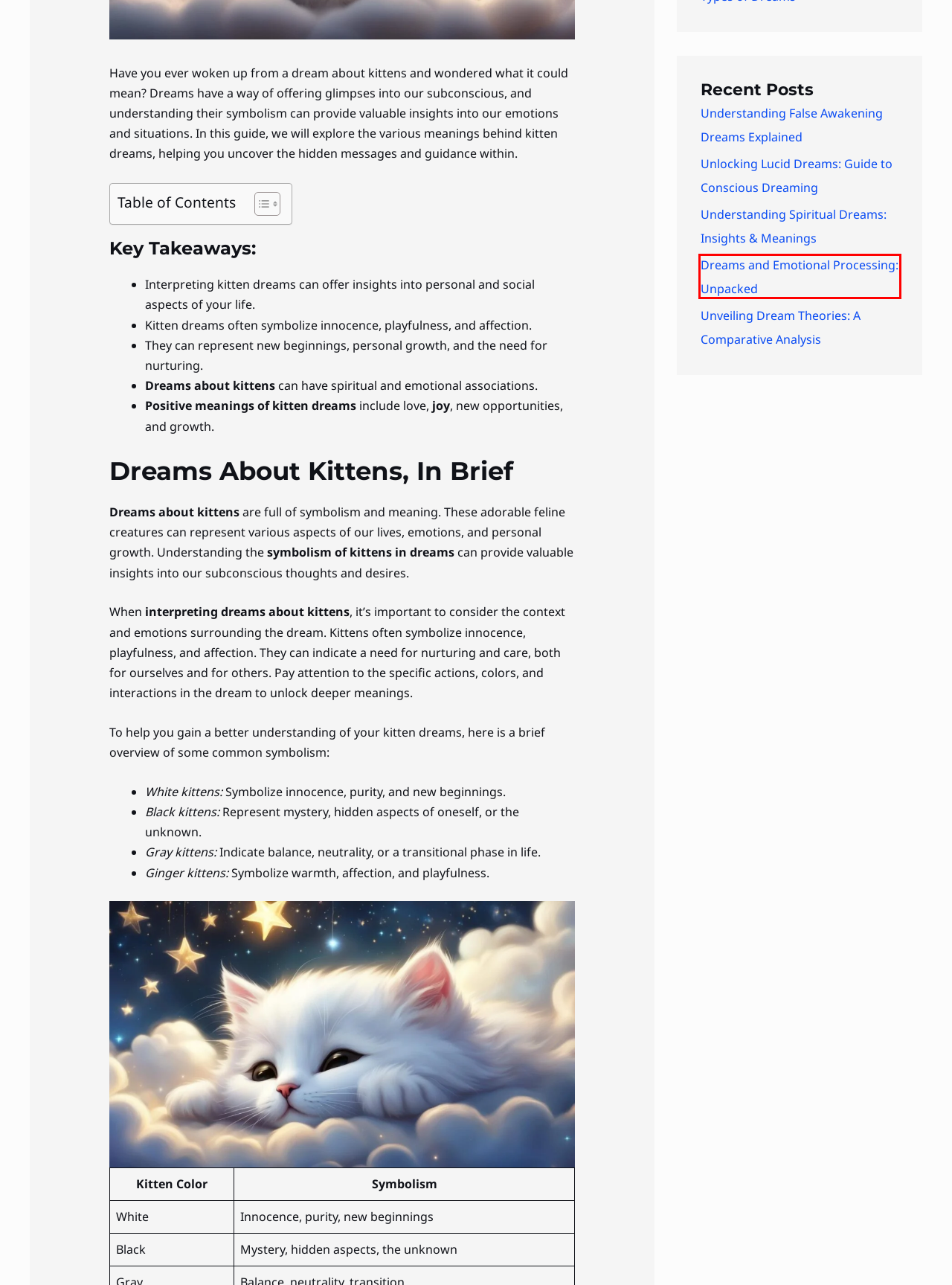You see a screenshot of a webpage with a red bounding box surrounding an element. Pick the webpage description that most accurately represents the new webpage after interacting with the element in the red bounding box. The options are:
A. Thomas - Lucid Soul Voyage
B. Dreams and Emotional Processing: Unpacked
C. About - Lucid Soul Voyage
D. Unlocking Lucid Dreams: Guide to Conscious Dreaming
E. Understanding False Awakening Dreams Explained
F. Black Bear Dream Interpretation: Know Your Psyche
G. Understanding Spiritual Dreams: Insights & Meanings
H. Dream About Lobster: Unraveling the Mystery

B